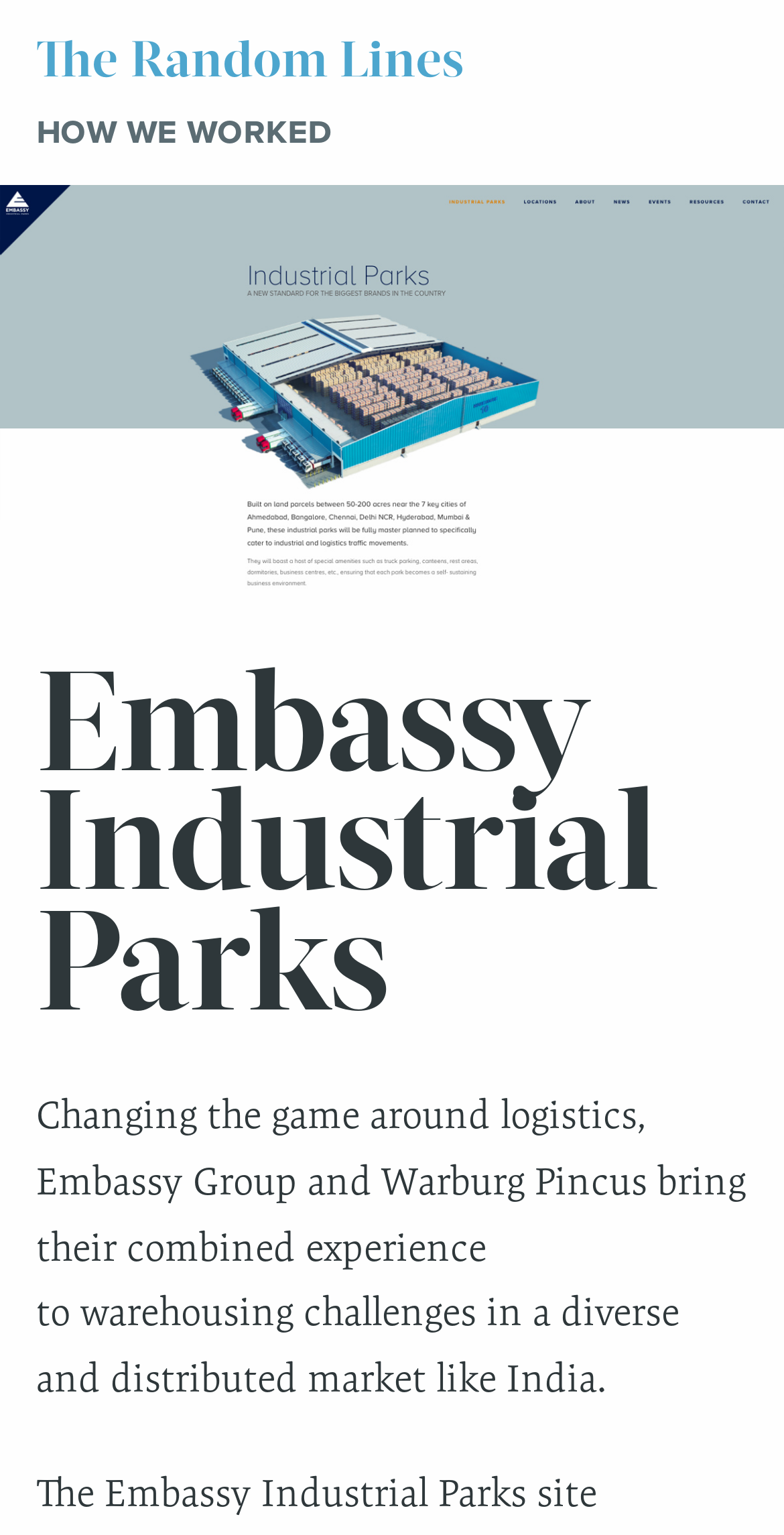Please identify the primary heading on the webpage and return its text.

Embassy Industrial Parks